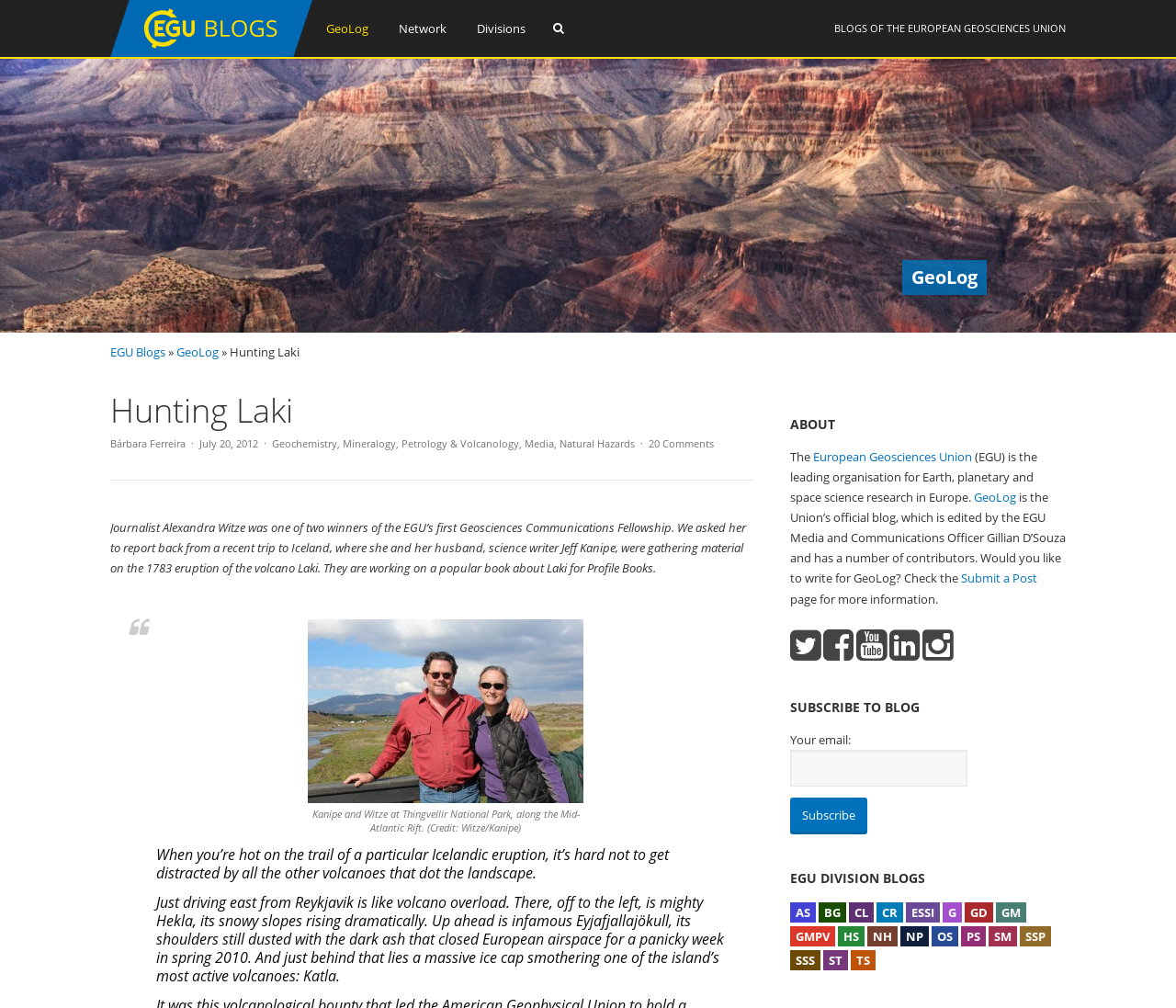Use a single word or phrase to answer the question:
What is the name of the organization that owns the blog?

European Geosciences Union